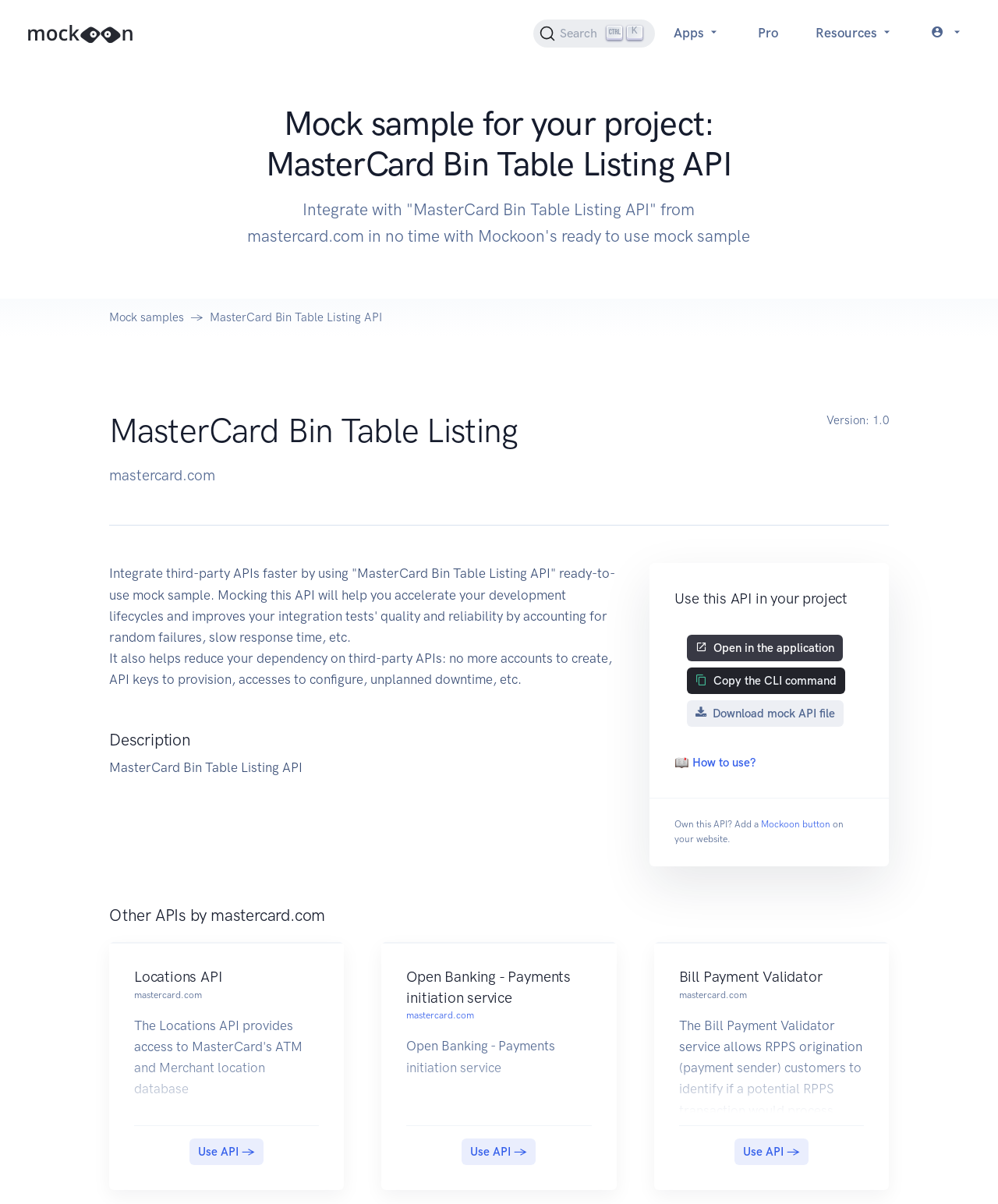Please identify the bounding box coordinates of the element that needs to be clicked to perform the following instruction: "Use Locations API".

[0.19, 0.946, 0.264, 0.968]